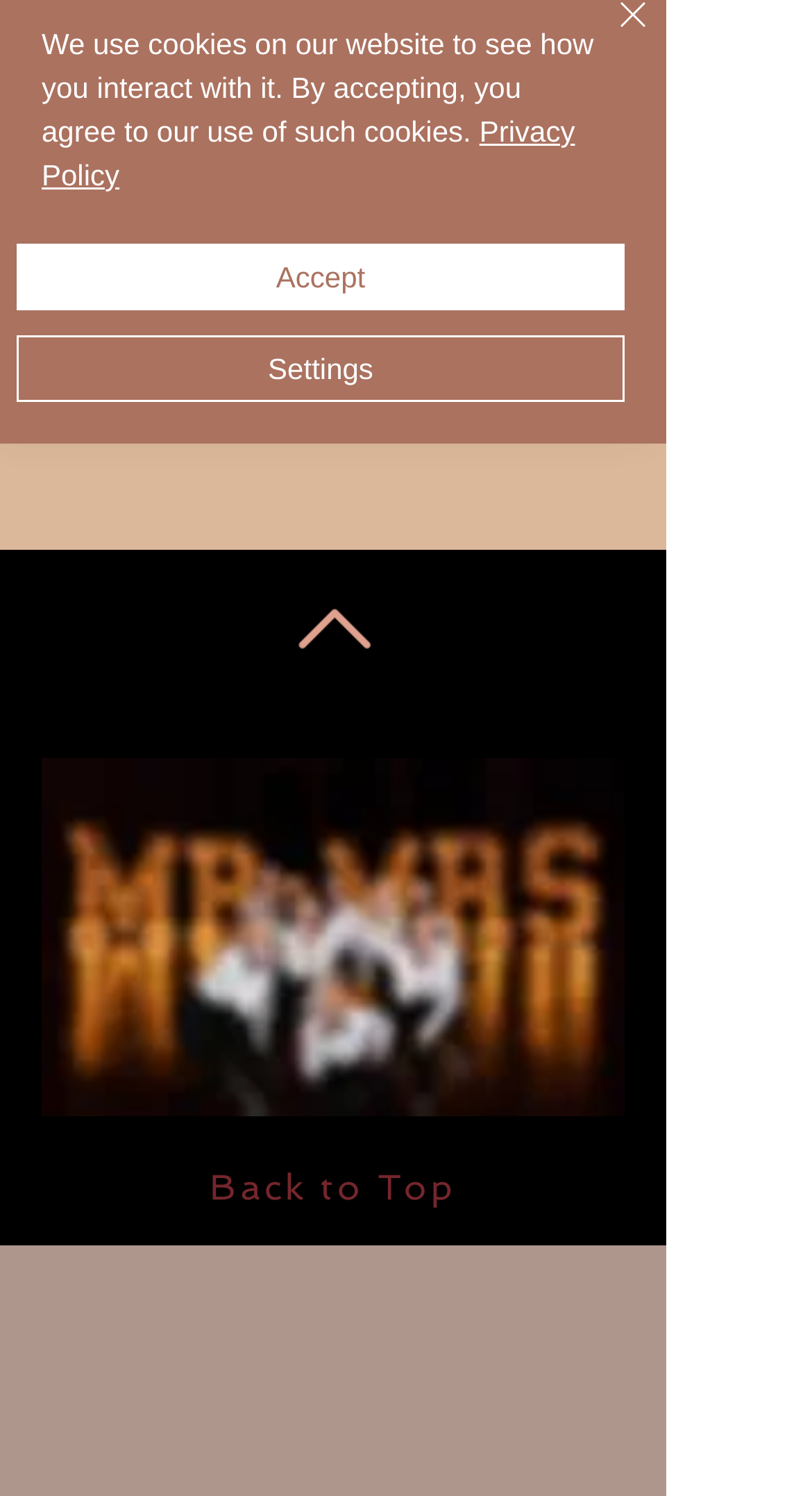Identify the bounding box coordinates for the UI element described as follows: [Get Your Free Cheat Sheet]. Use the format (top-left x, top-left y, bottom-right x, bottom-right y) and ensure all values are floating point numbers between 0 and 1.

None